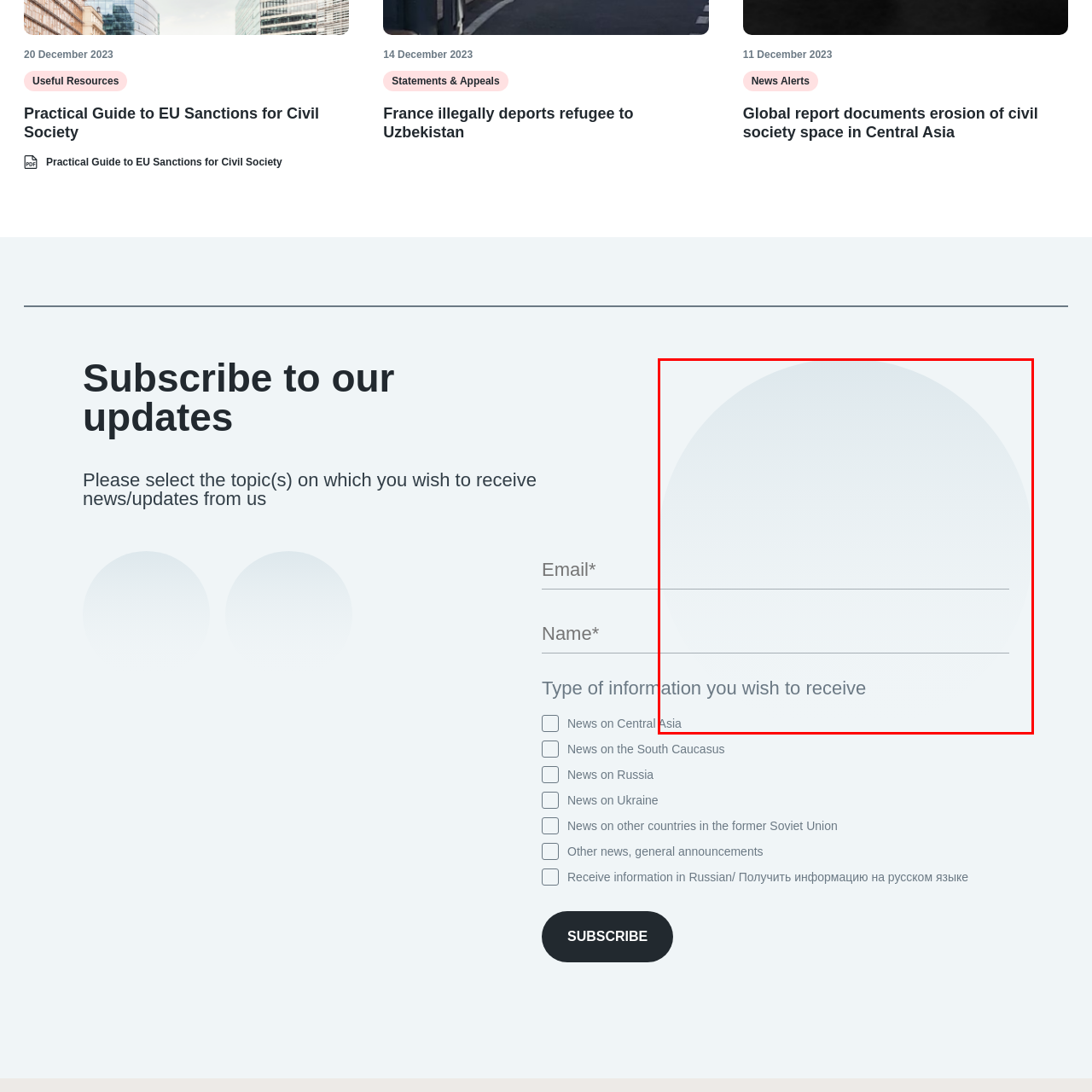Examine the portion within the green circle, What is the purpose of the user interface? 
Reply succinctly with a single word or phrase.

Easy engagement